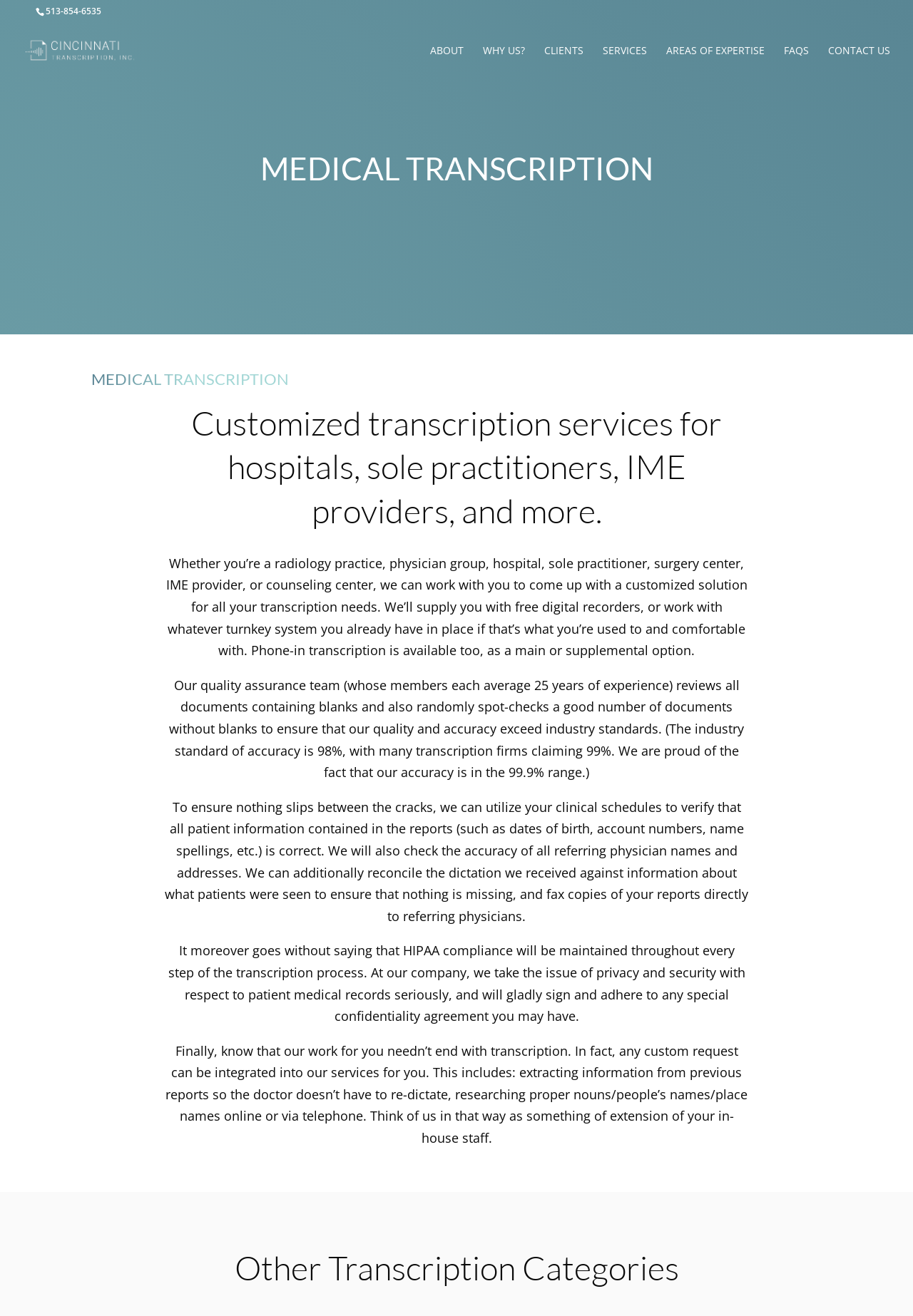Please provide the bounding box coordinates for the element that needs to be clicked to perform the instruction: "Read more about MEDICAL TRANSCRIPTION". The coordinates must consist of four float numbers between 0 and 1, formatted as [left, top, right, bottom].

[0.1, 0.116, 0.9, 0.145]